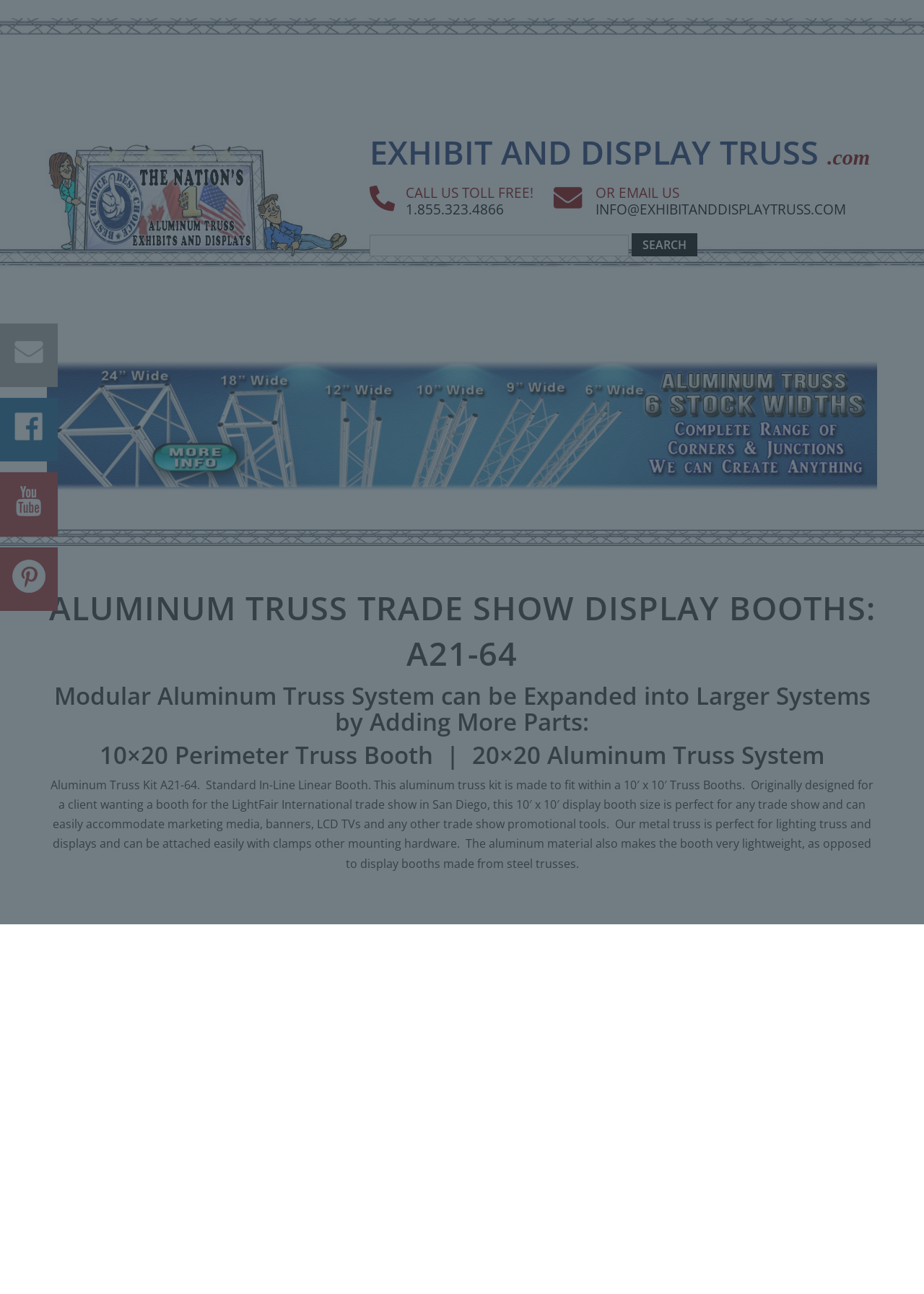Determine the bounding box coordinates in the format (top-left x, top-left y, bottom-right x, bottom-right y). Ensure all values are floating point numbers between 0 and 1. Identify the bounding box of the UI element described by: Best of Shibuya Food Tour

None